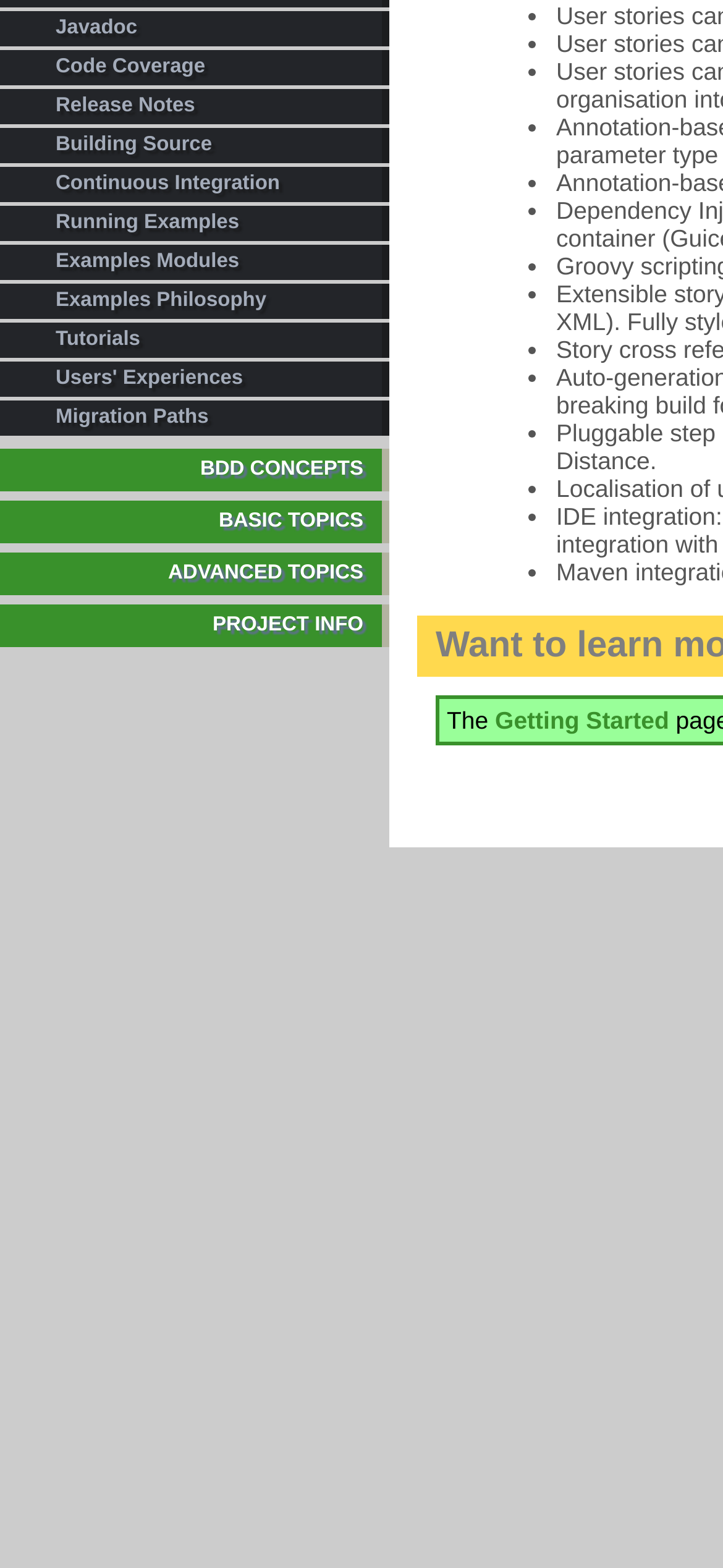Provide the bounding box for the UI element matching this description: "Javadoc".

[0.0, 0.007, 0.538, 0.03]